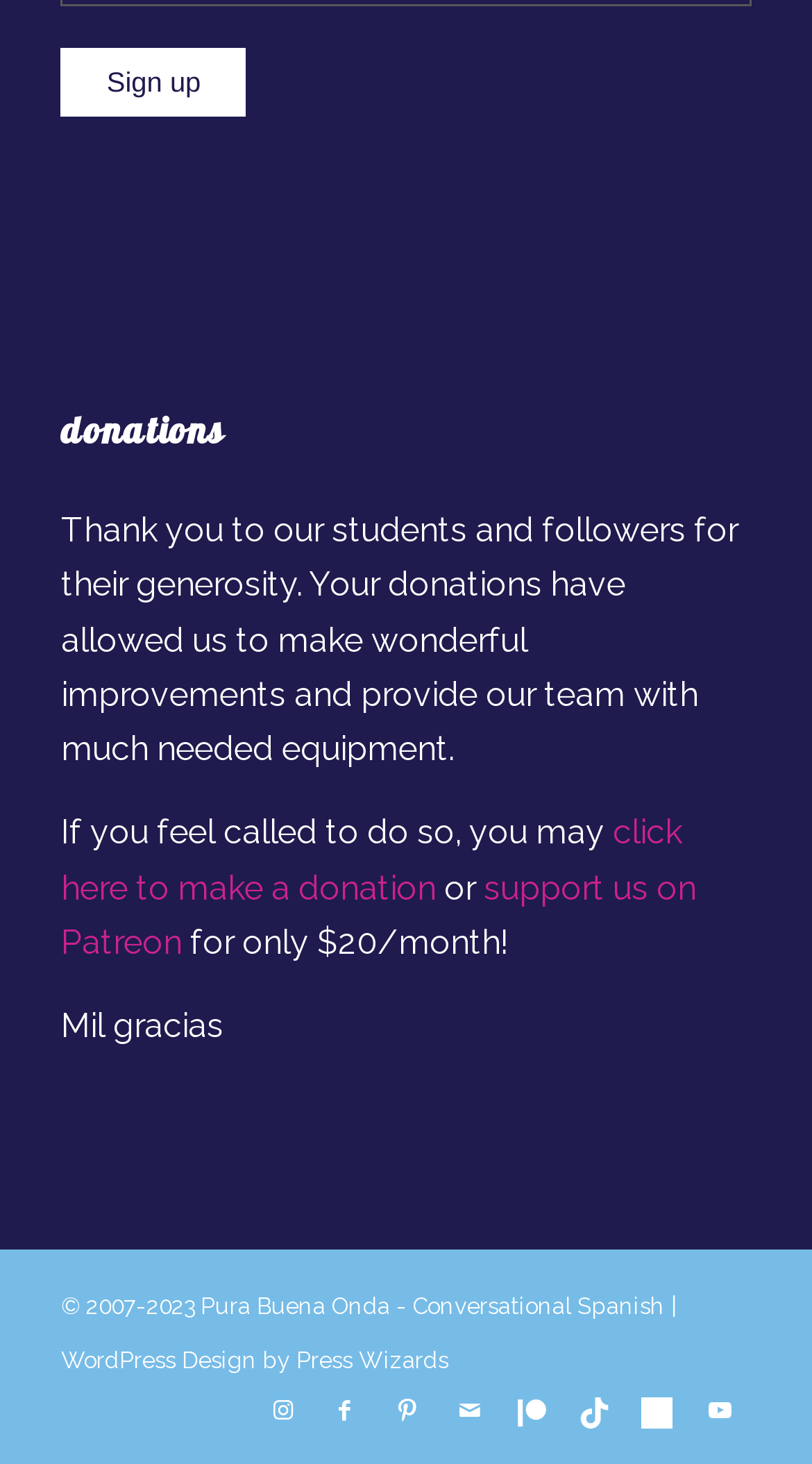What is the text on the button at the top?
Refer to the image and give a detailed answer to the question.

I found the button at the top of the webpage with the bounding box coordinates [0.075, 0.033, 0.304, 0.08] and the OCR text 'Sign up'.